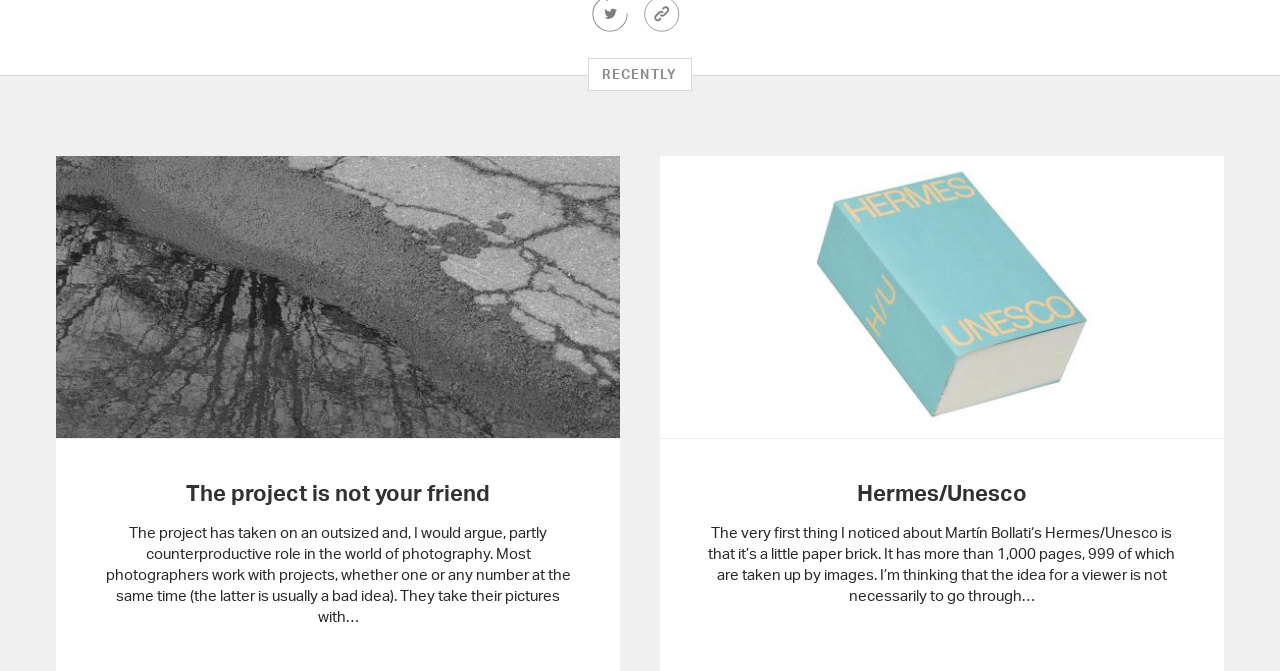What is the format of the Hermes/Unesco book?
Please provide a single word or phrase as your answer based on the image.

Paper brick